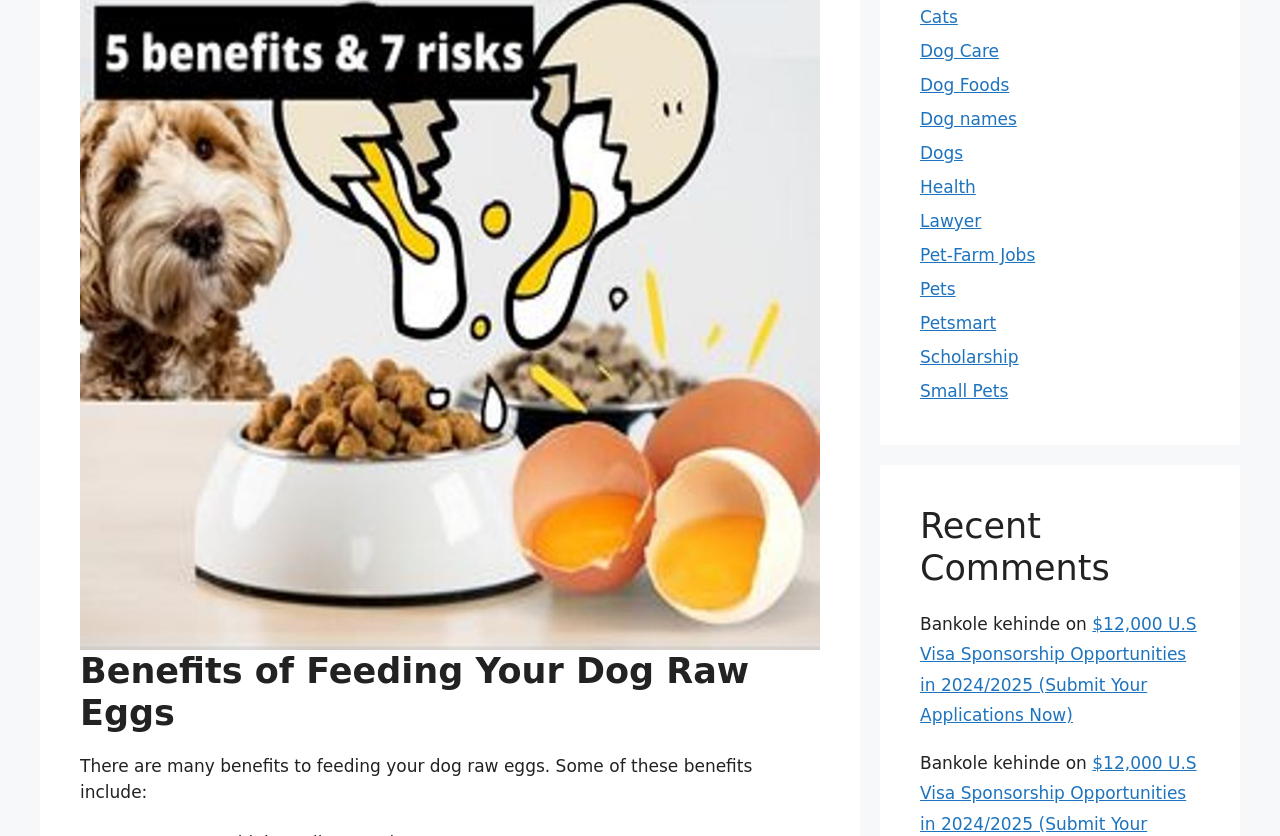Please find the bounding box coordinates of the element that needs to be clicked to perform the following instruction: "Explore 'Pet-Farm Jobs'". The bounding box coordinates should be four float numbers between 0 and 1, represented as [left, top, right, bottom].

[0.719, 0.293, 0.809, 0.317]